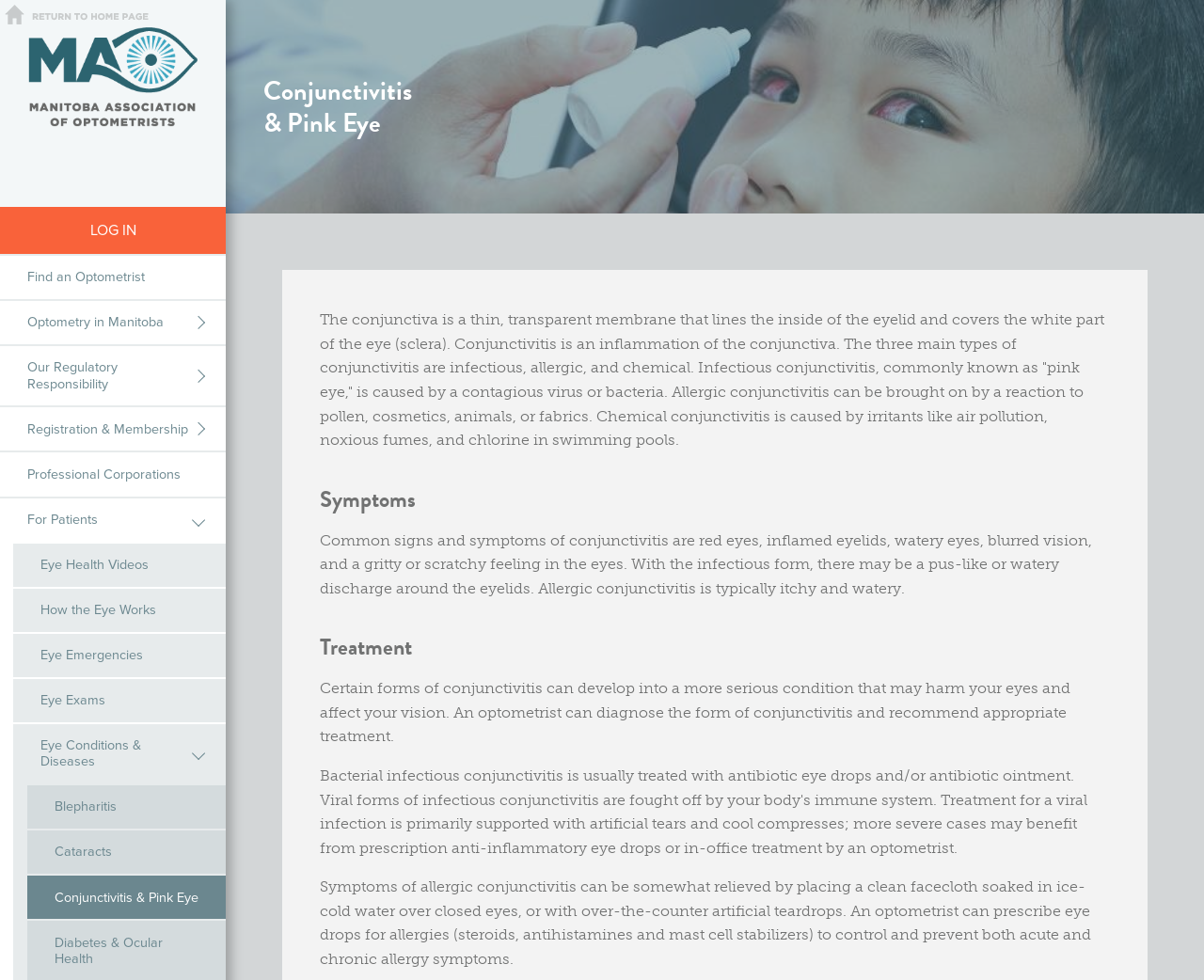What is the name of the association? Using the information from the screenshot, answer with a single word or phrase.

Manitoba Association of Optometrists